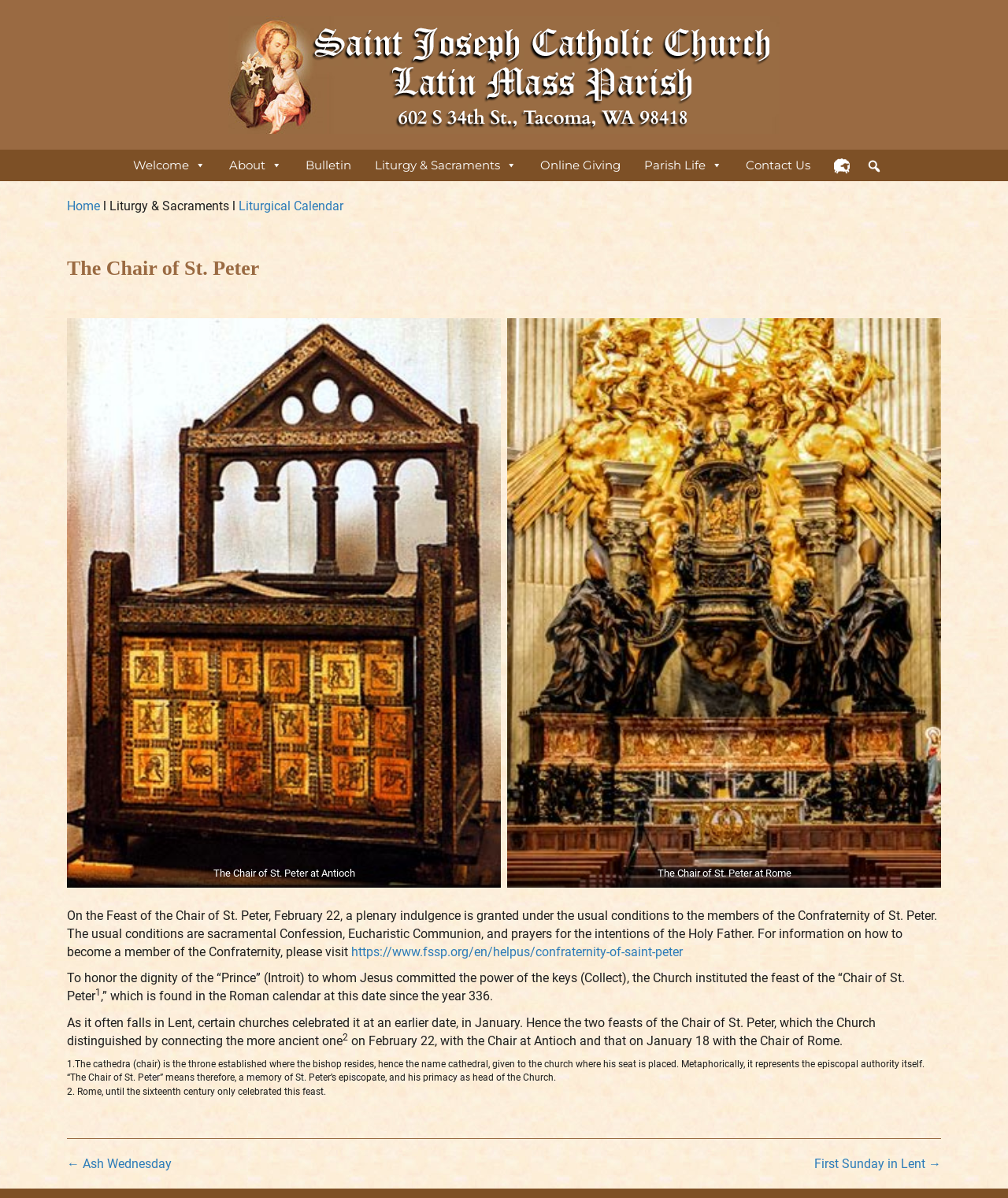Answer the question using only one word or a concise phrase: What is the feast celebrated on February 22?

Feast of the Chair of St. Peter